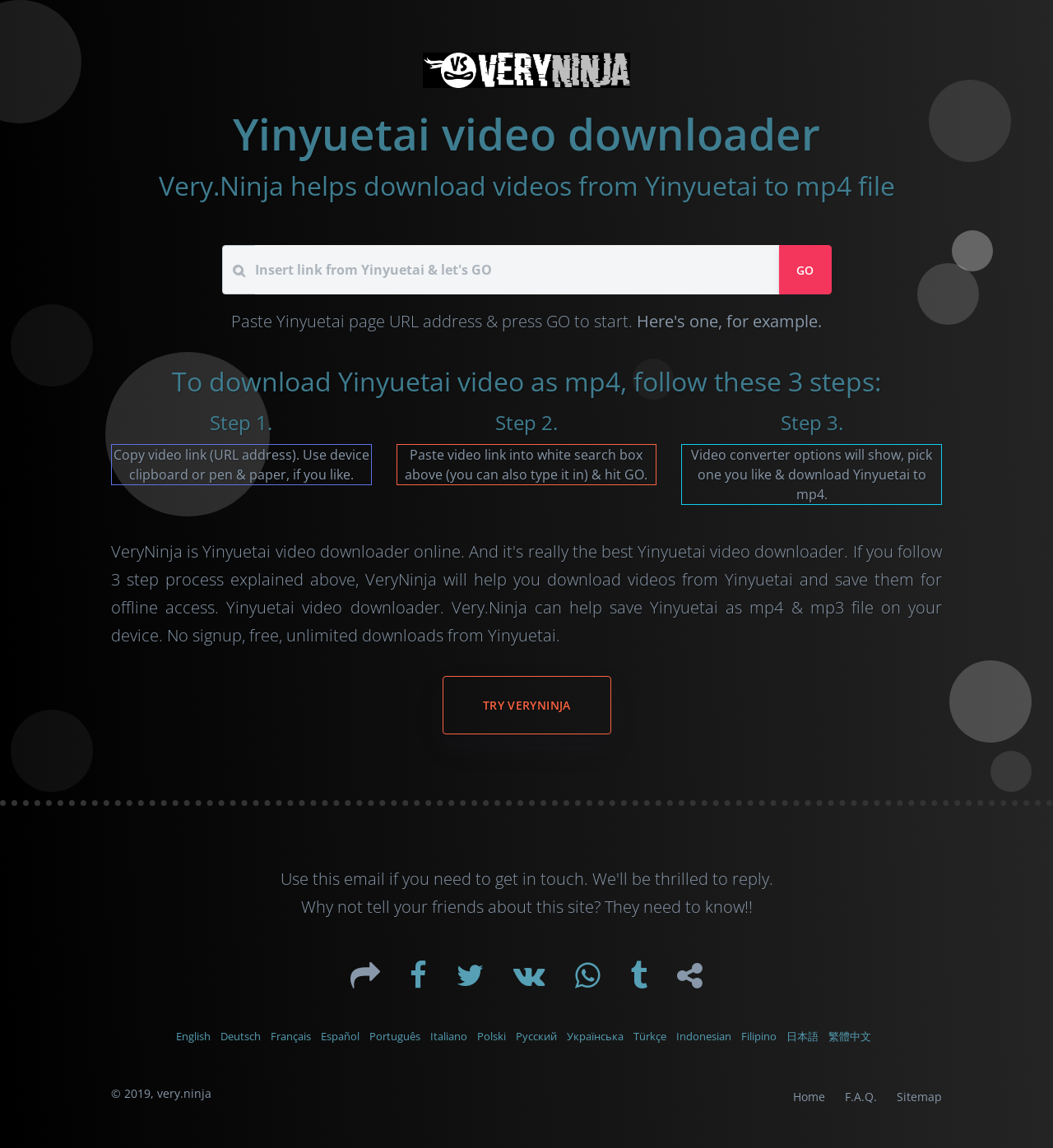What is the copyright year of this website?
From the image, respond using a single word or phrase.

2019